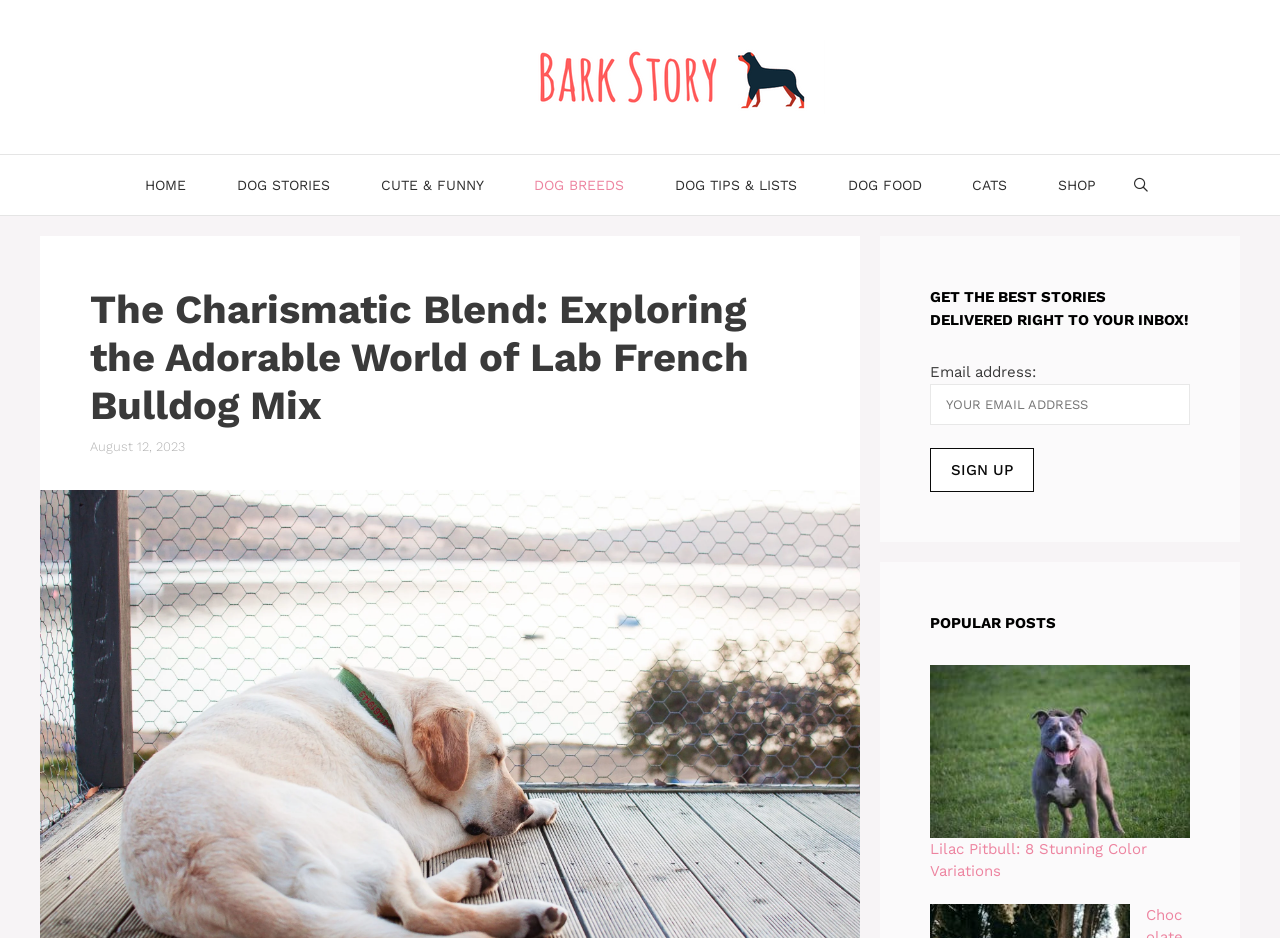Find and indicate the bounding box coordinates of the region you should select to follow the given instruction: "go to home page".

None